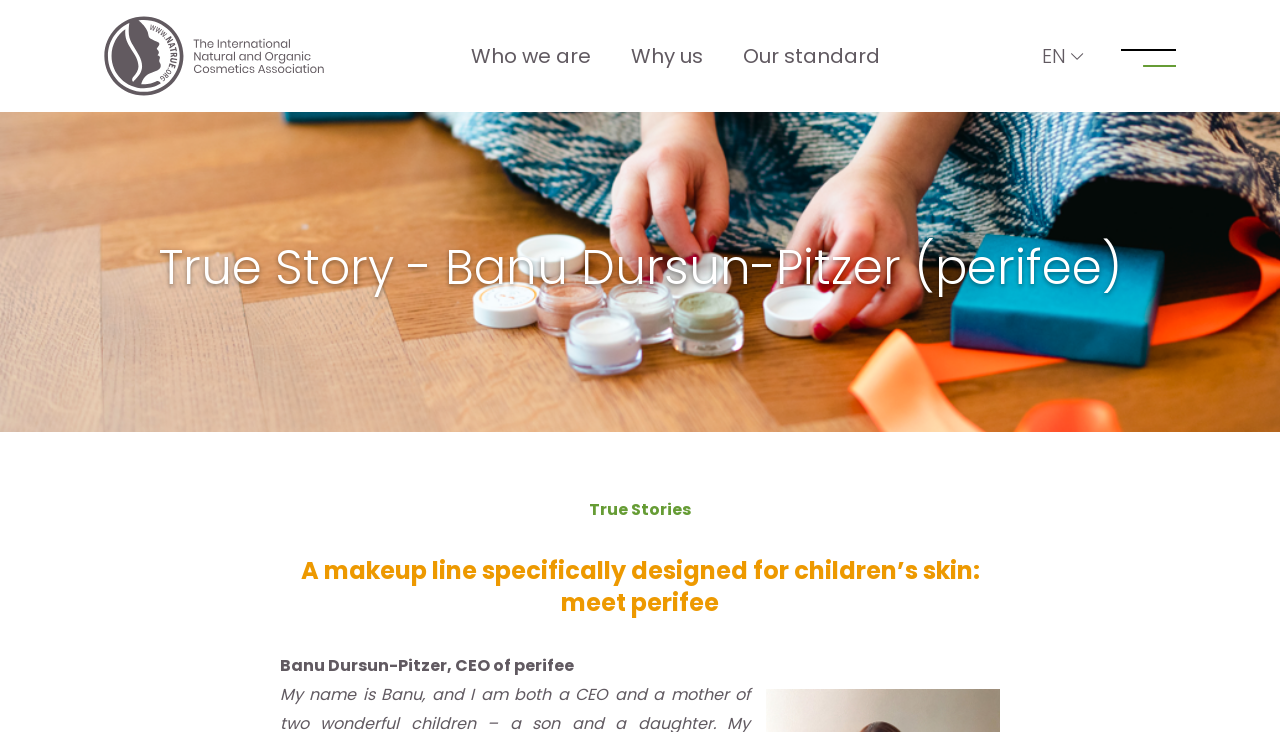Identify the bounding box of the UI component described as: "Who we are".

[0.368, 0.057, 0.461, 0.096]